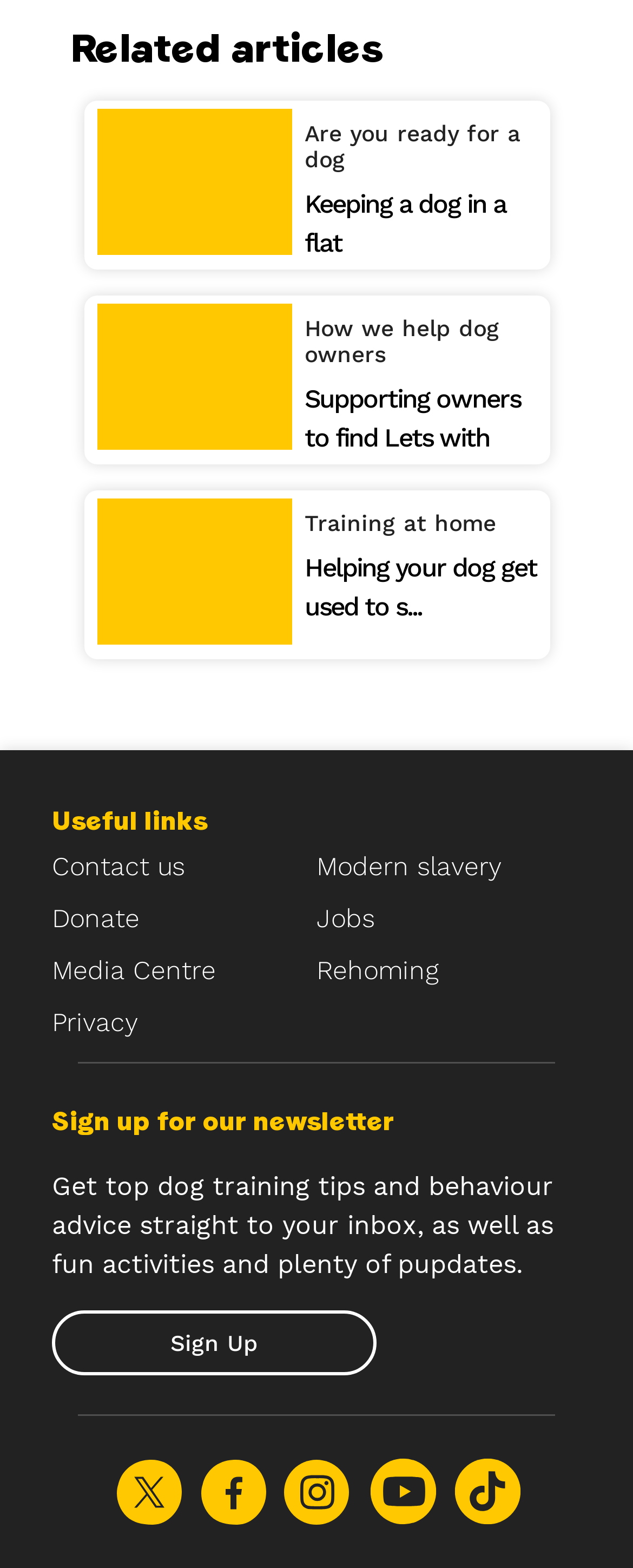What is the category of the links under 'Useful links'?
Look at the image and respond with a one-word or short-phrase answer.

Various